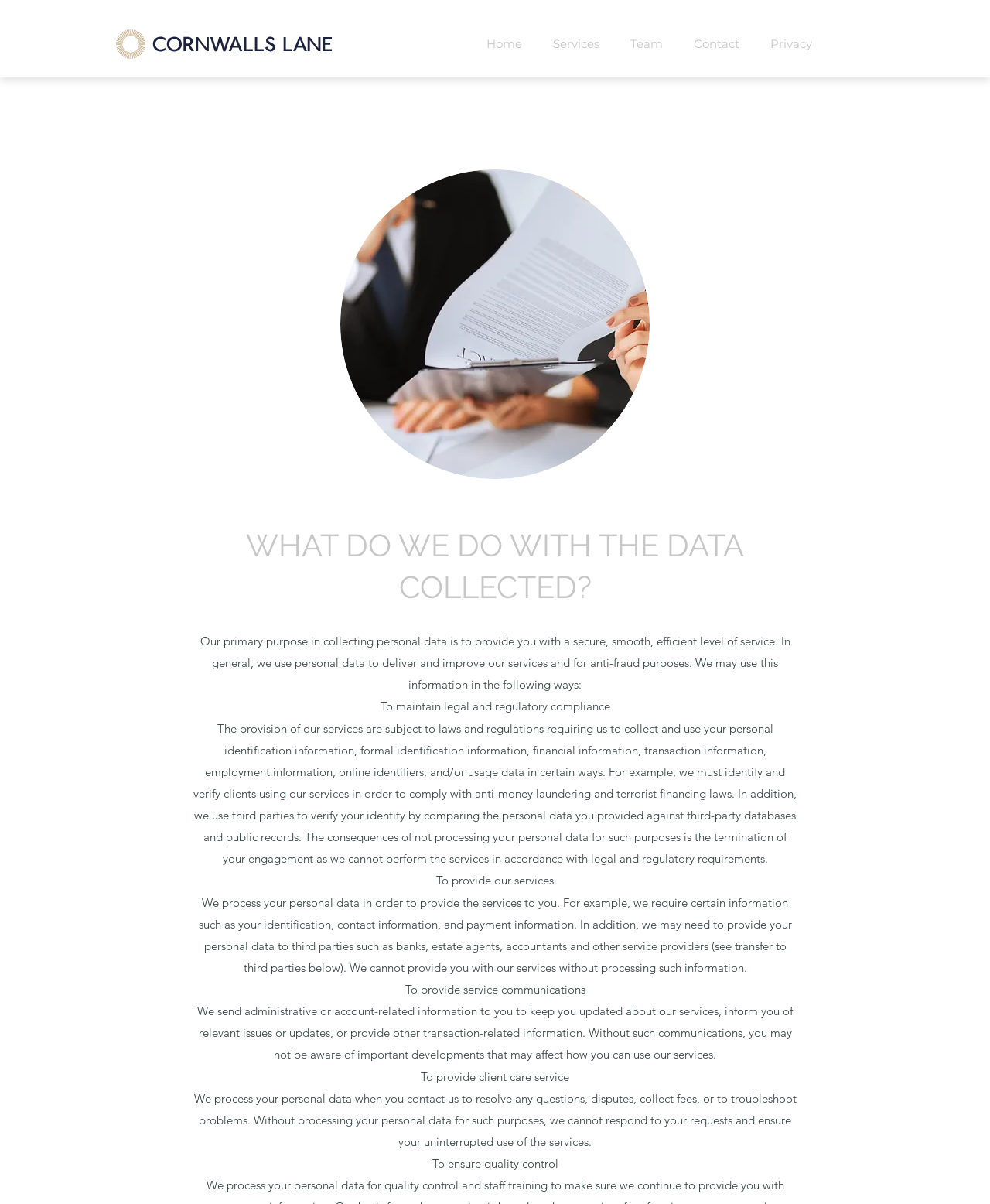What is the purpose of processing personal data for client care service?
Utilize the information in the image to give a detailed answer to the question.

The webpage states that the company processes personal data when clients contact them to resolve any questions, disputes, collect fees, or to troubleshoot problems. This is mentioned in the paragraph that starts with 'We process your personal data when you contact us...'.